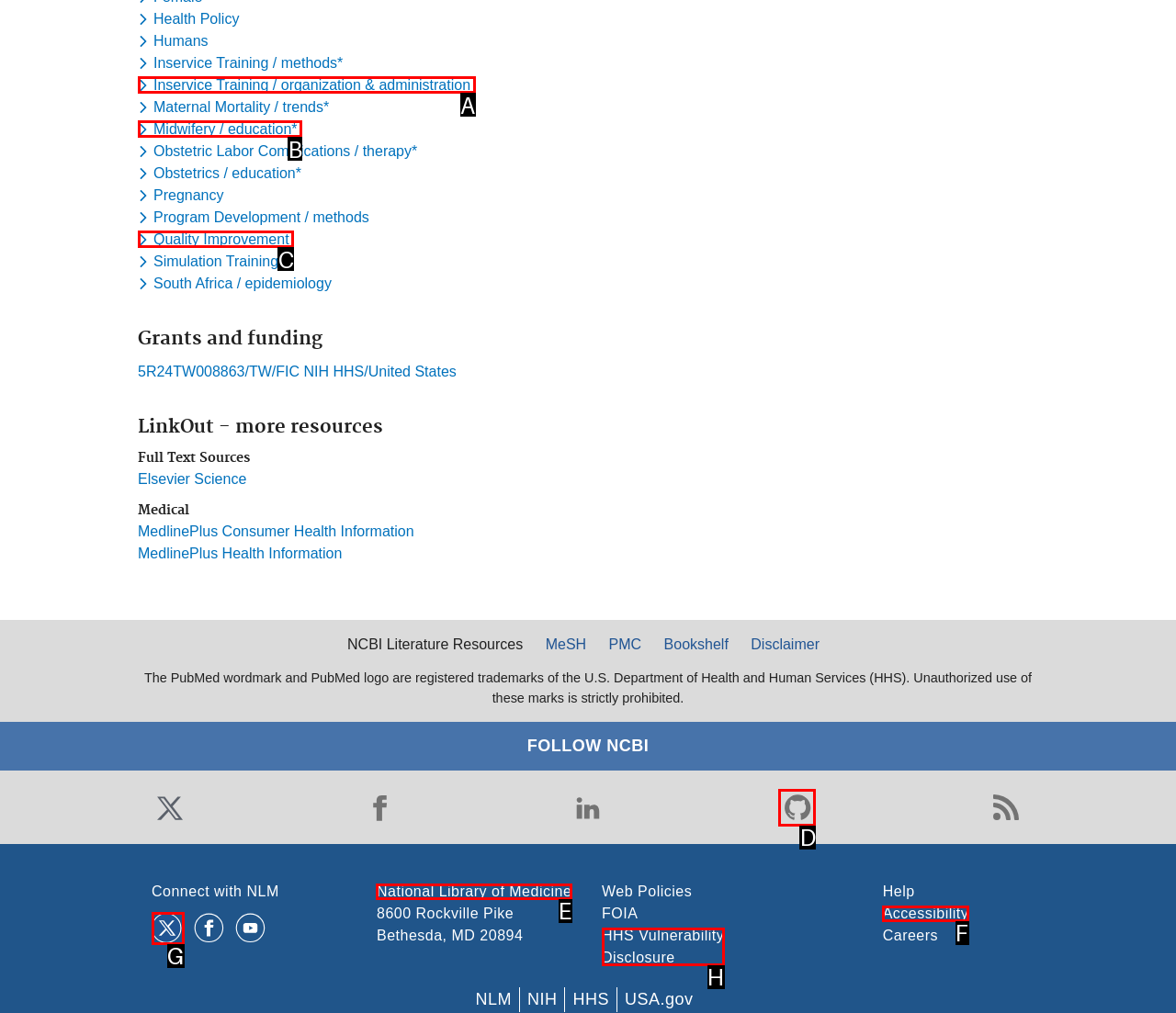Determine the letter of the UI element that will complete the task: Visit the National Library of Medicine homepage
Reply with the corresponding letter.

E